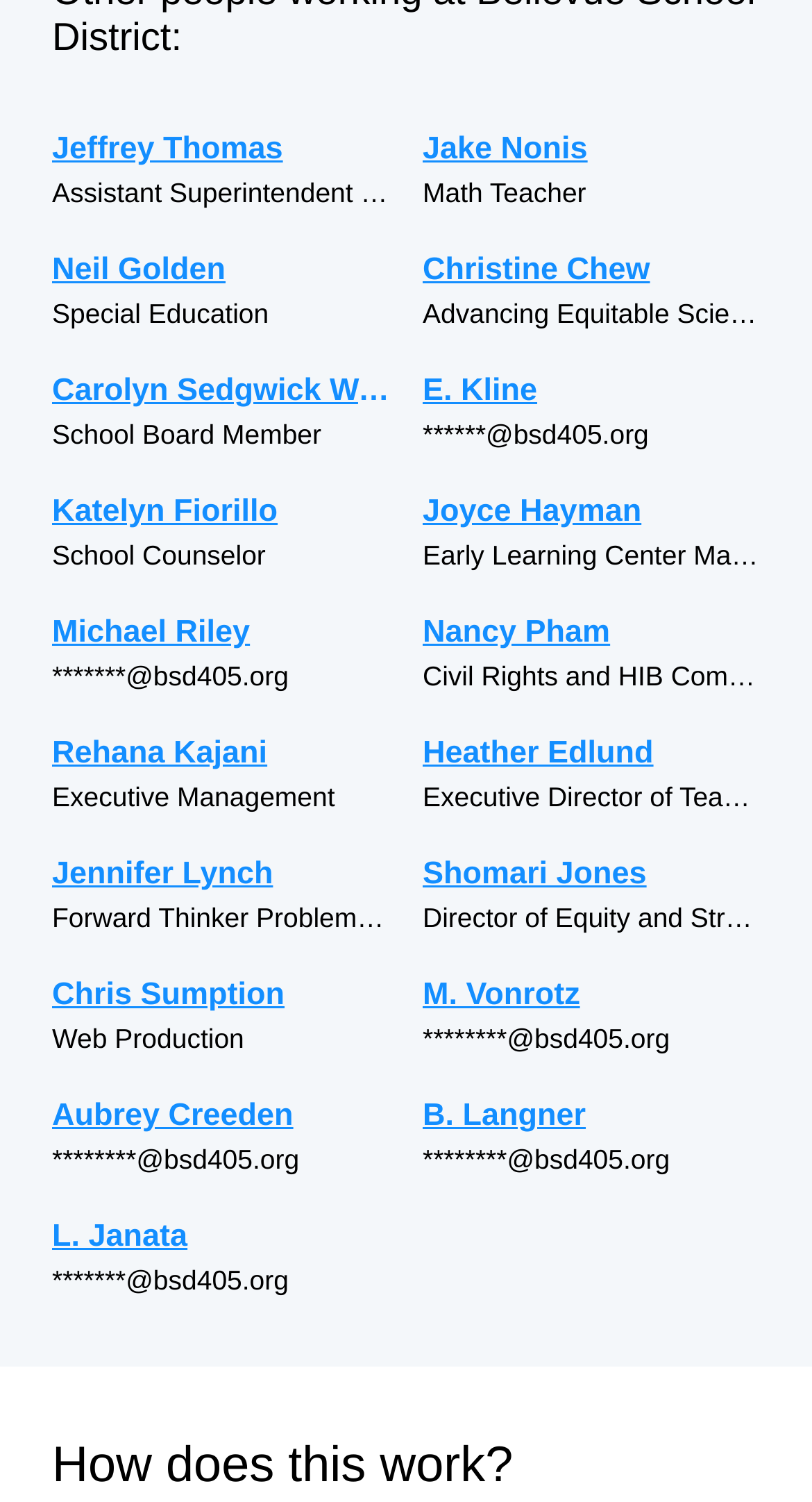Find the bounding box coordinates of the element I should click to carry out the following instruction: "Get Your Own Personal Coach".

None